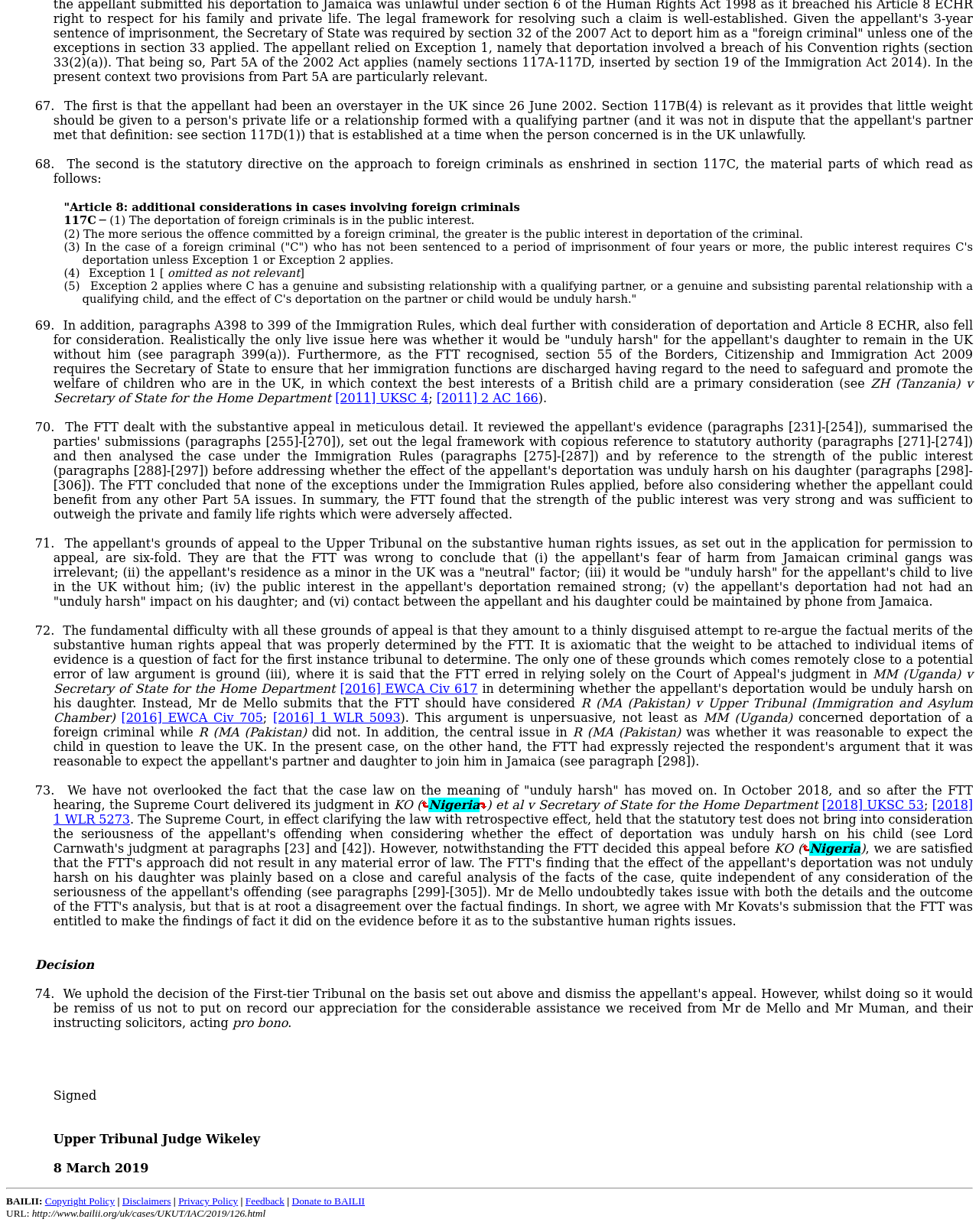What is the name of the judge who signed the decision?
Please provide a single word or phrase as your answer based on the screenshot.

Upper Tribunal Judge Wikeley